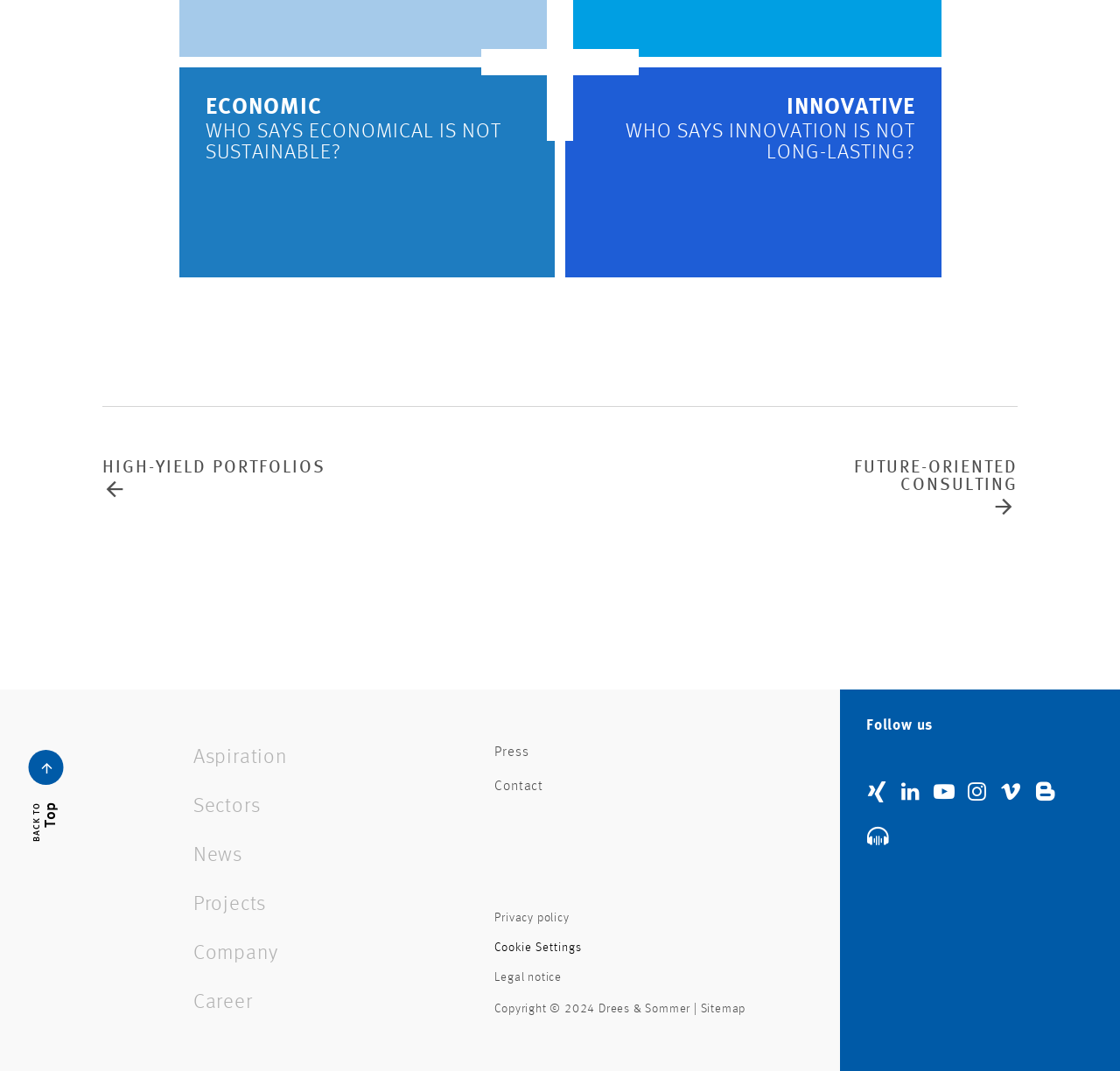Please identify the bounding box coordinates of the element that needs to be clicked to perform the following instruction: "Go to 'Aspiration'".

[0.172, 0.692, 0.256, 0.722]